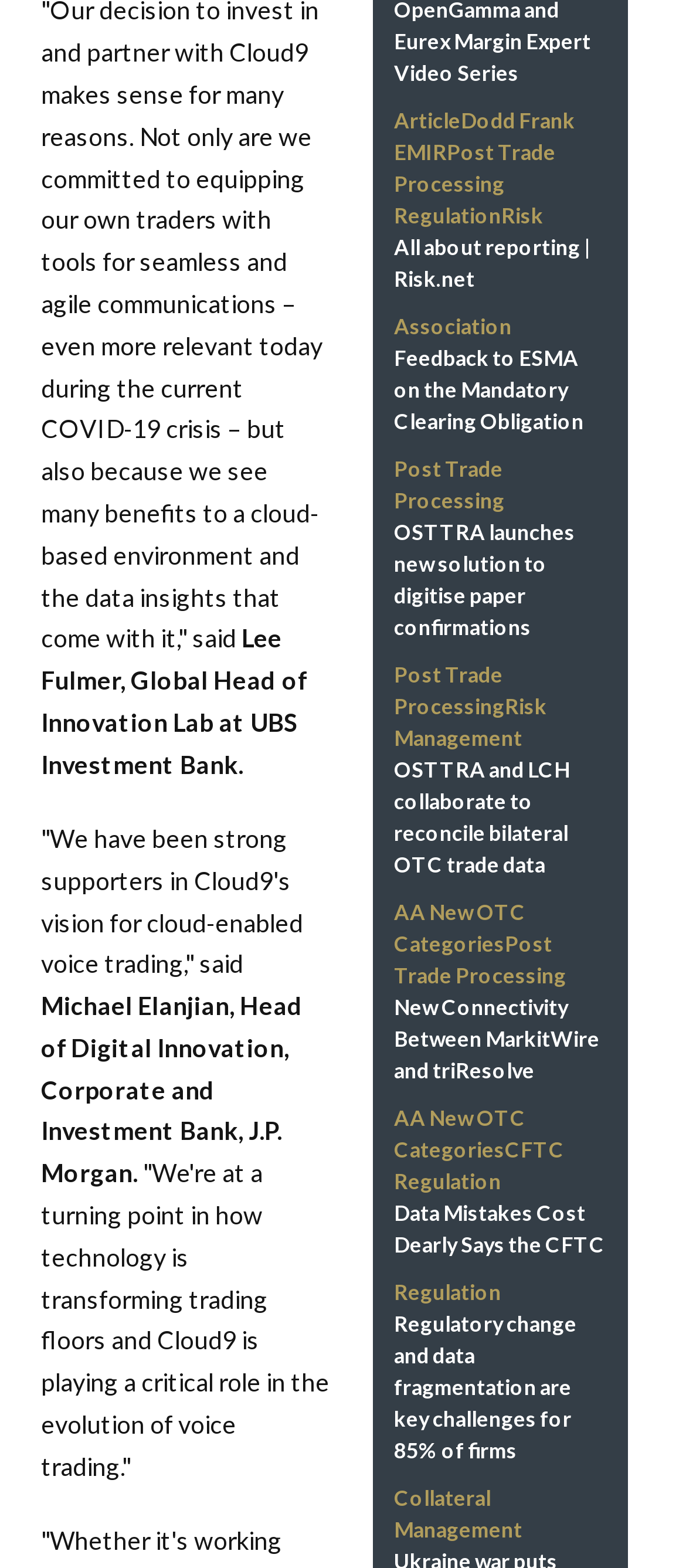Pinpoint the bounding box coordinates of the clickable area necessary to execute the following instruction: "View information about Post Trade Processing". The coordinates should be given as four float numbers between 0 and 1, namely [left, top, right, bottom].

[0.574, 0.29, 0.736, 0.327]